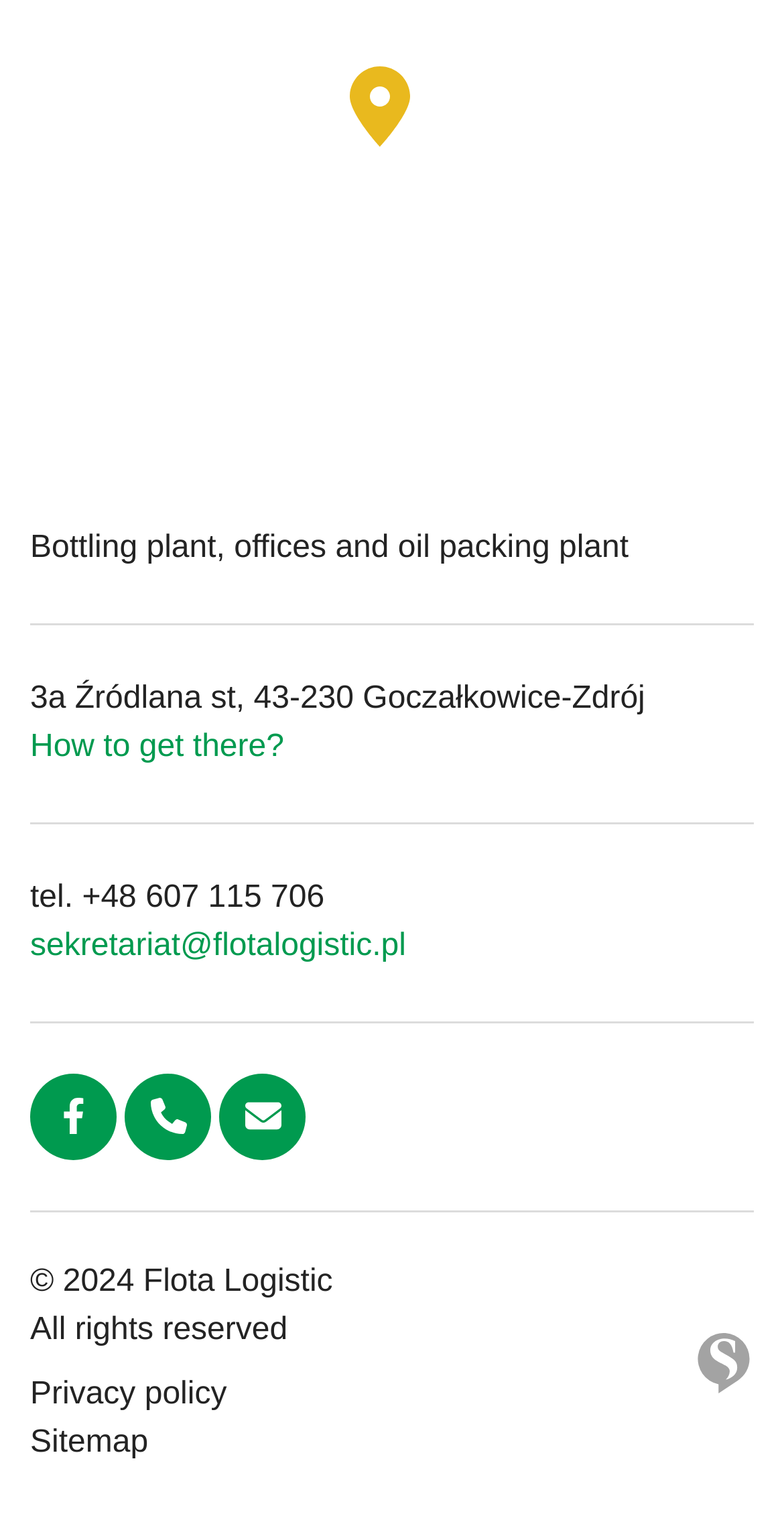Can you find the bounding box coordinates for the element to click on to achieve the instruction: "Read the privacy policy"?

[0.038, 0.908, 0.289, 0.931]